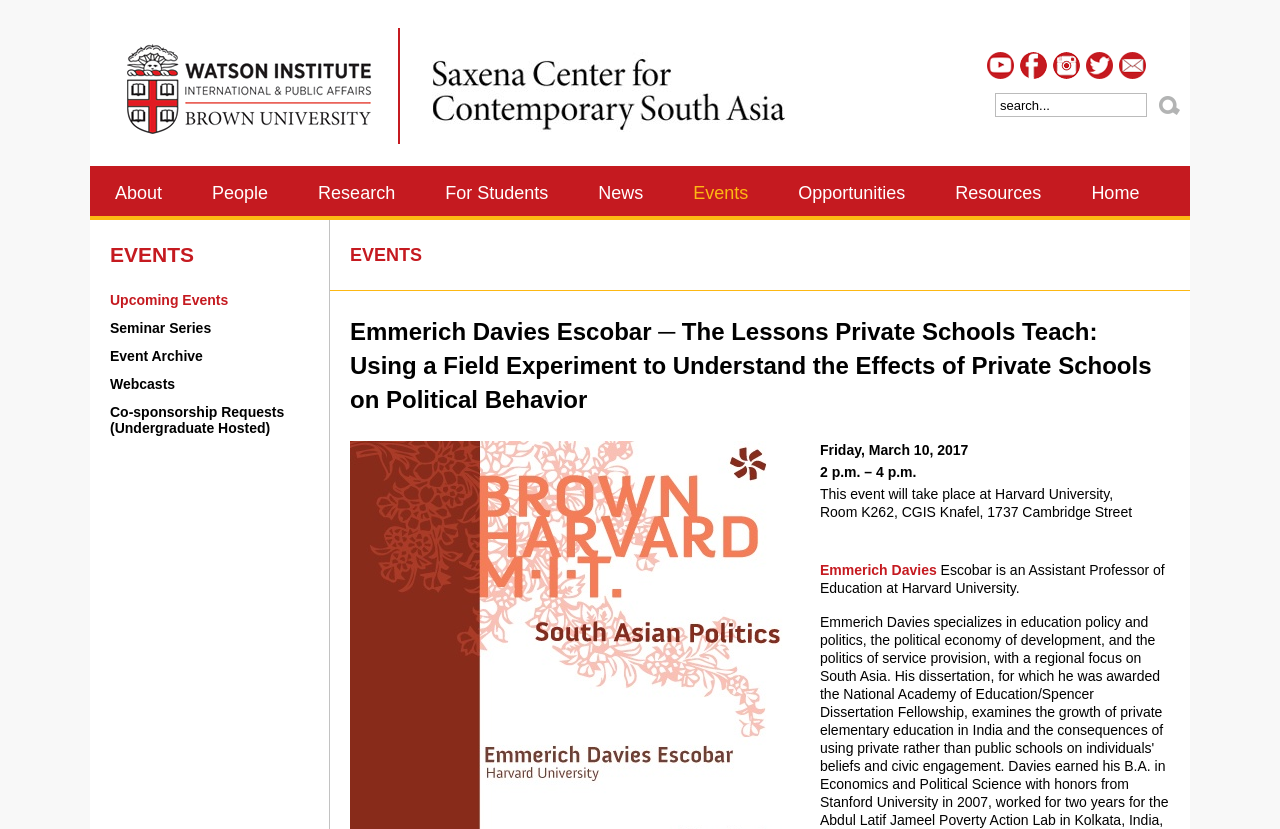Locate the bounding box coordinates of the area you need to click to fulfill this instruction: 'Go to the Watson Institute for International and Public Affairs'. The coordinates must be in the form of four float numbers ranging from 0 to 1: [left, top, right, bottom].

[0.086, 0.034, 0.312, 0.174]